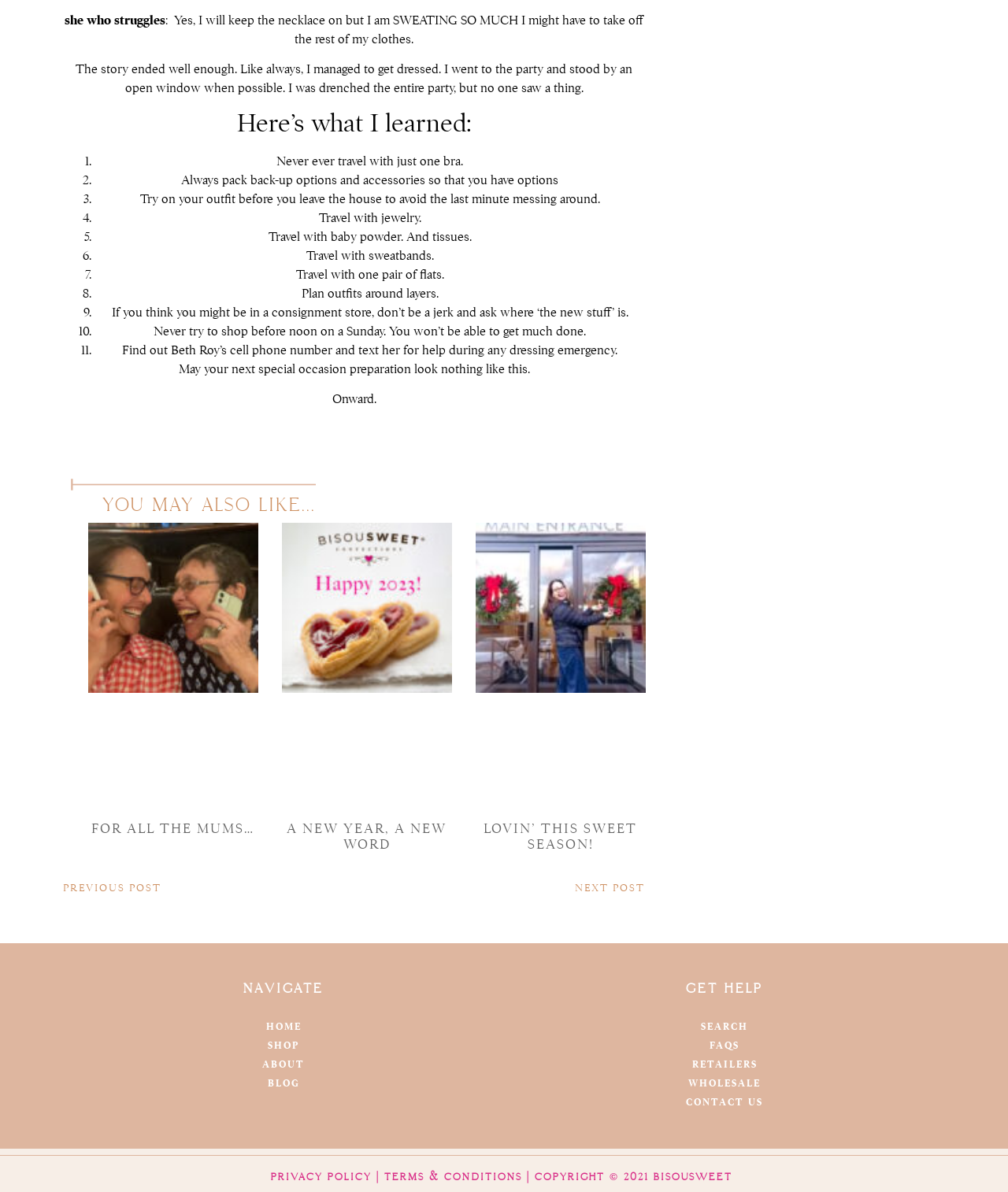Give a concise answer of one word or phrase to the question: 
What is the title of the story?

She who struggles